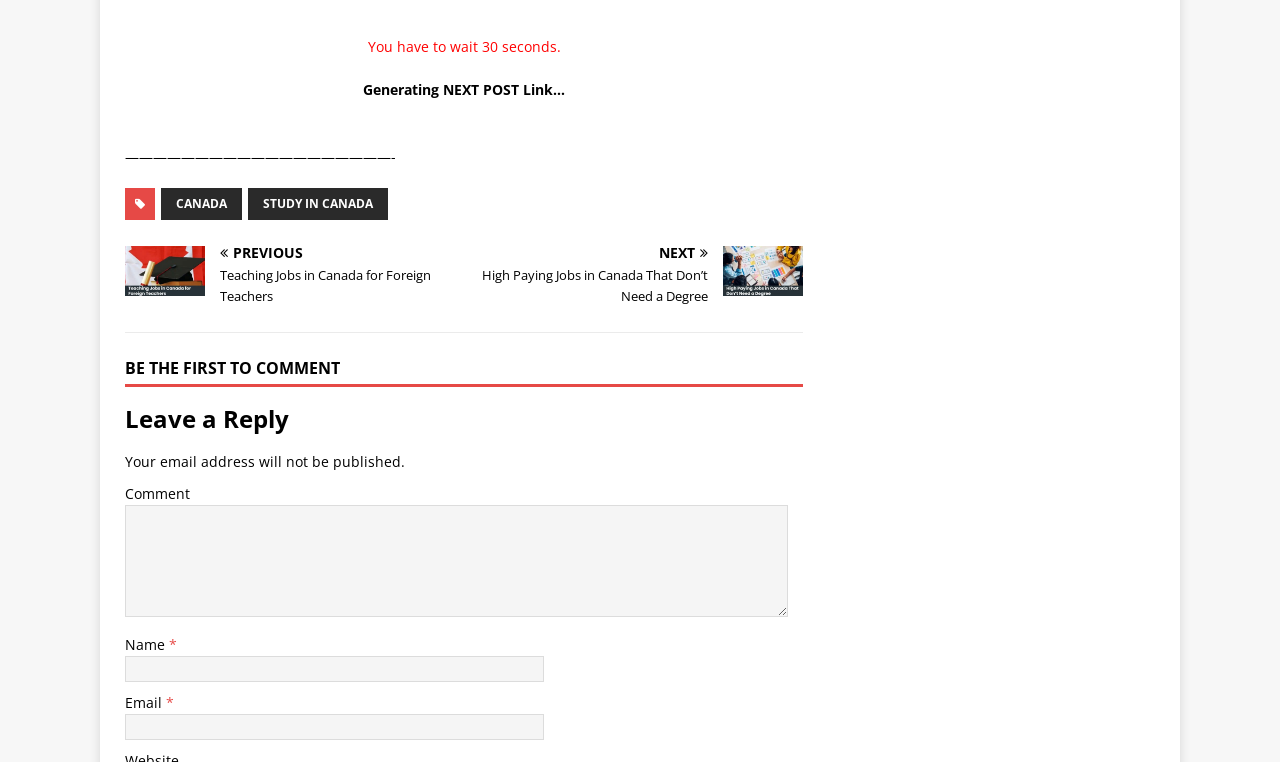Use the information in the screenshot to answer the question comprehensively: What is required to leave a reply?

The webpage displays three textboxes for Name, Email, and Comment, all of which are required to leave a reply, as indicated by the asterisk symbol next to each field.